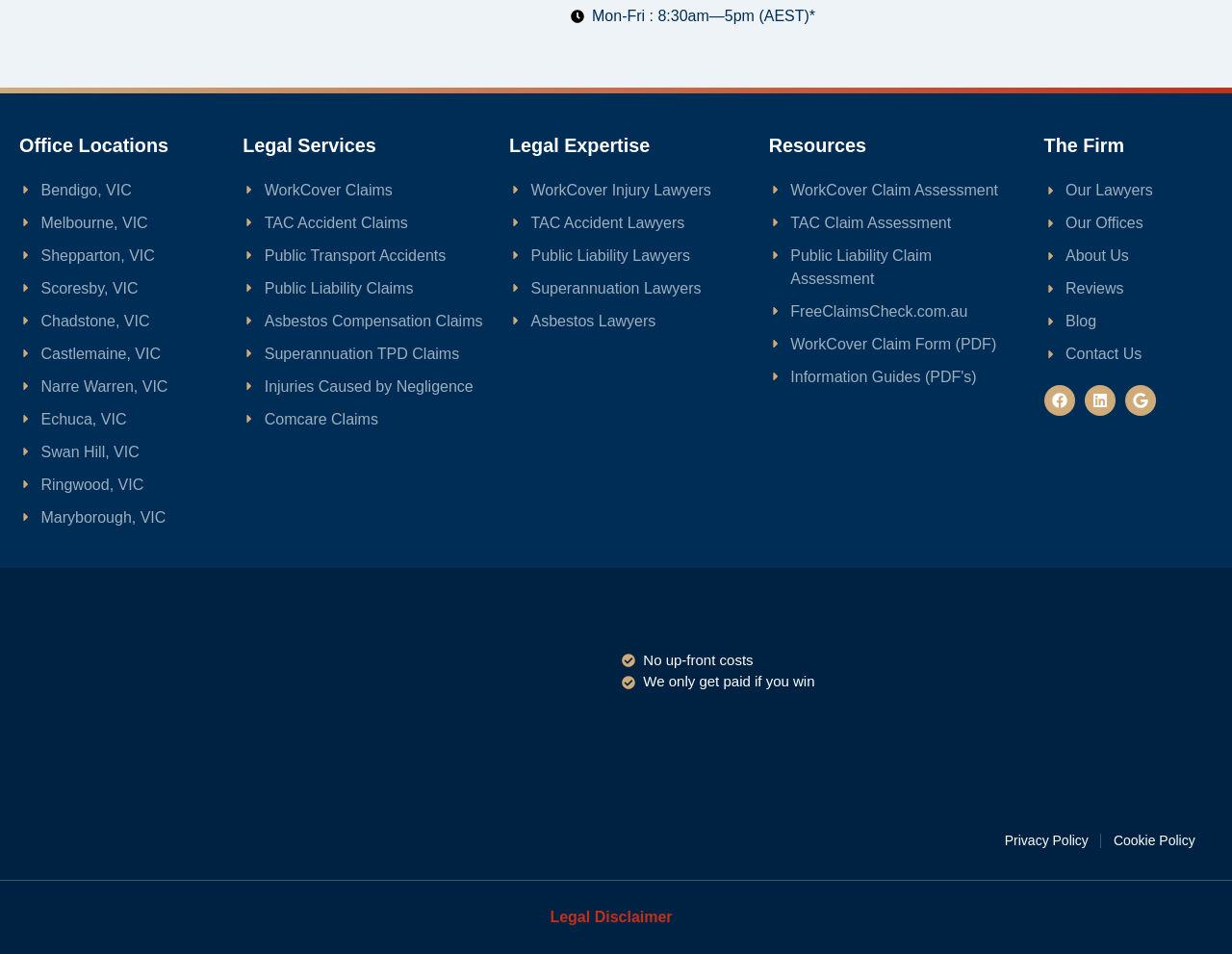Locate the bounding box coordinates of the element that needs to be clicked to carry out the instruction: "Learn about the firm's lawyers". The coordinates should be given as four float numbers ranging from 0 to 1, i.e., [left, top, right, bottom].

[0.847, 0.188, 0.984, 0.212]